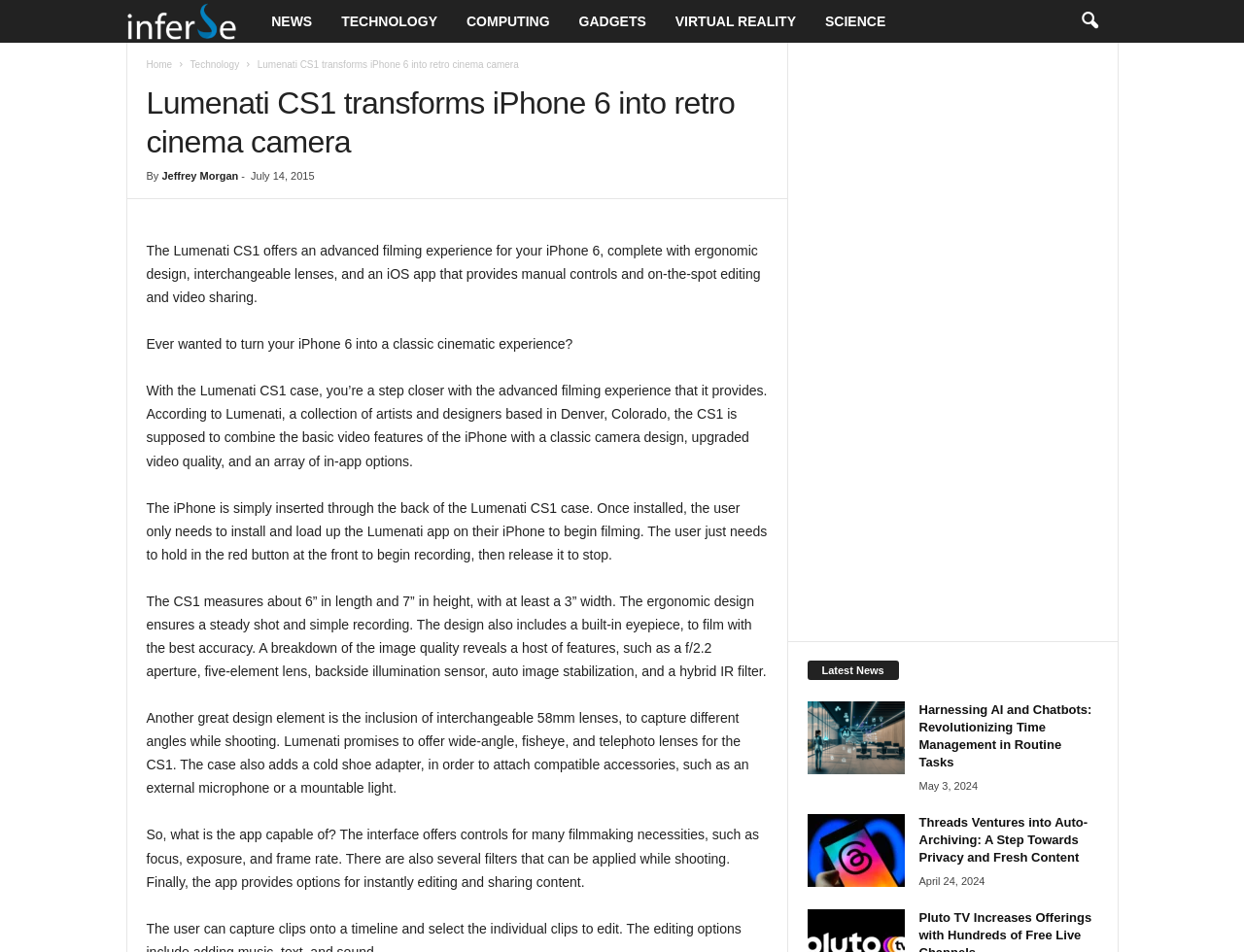Find and provide the bounding box coordinates for the UI element described here: "parent_node: LATEST VIDEO". The coordinates should be given as four float numbers between 0 and 1: [left, top, right, bottom].

None